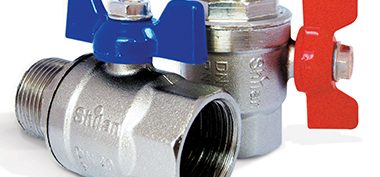Reply to the question with a single word or phrase:
What is the purpose of the bright-colored handles?

Indicate open and close functions